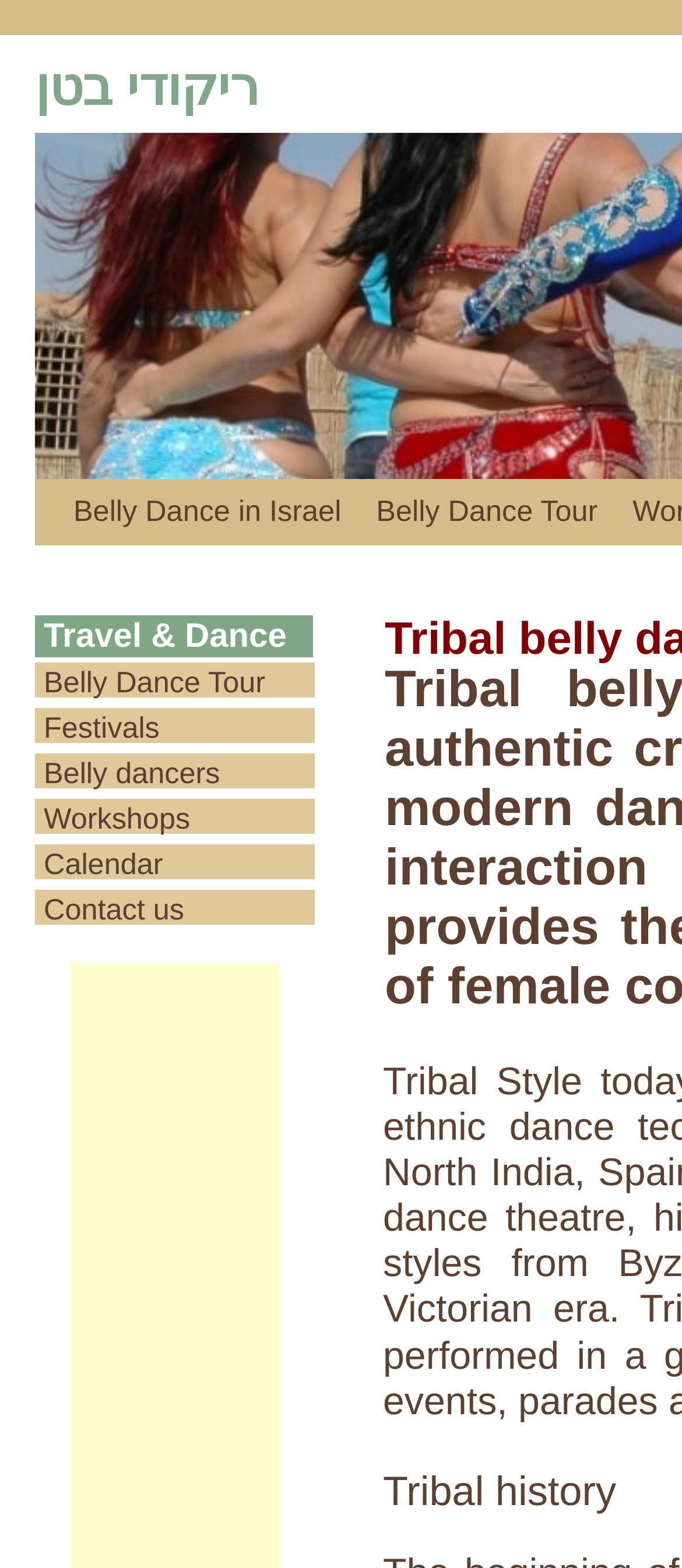Determine the bounding box coordinates of the element's region needed to click to follow the instruction: "go to the Workshops page". Provide these coordinates as four float numbers between 0 and 1, formatted as [left, top, right, bottom].

[0.051, 0.509, 0.474, 0.536]